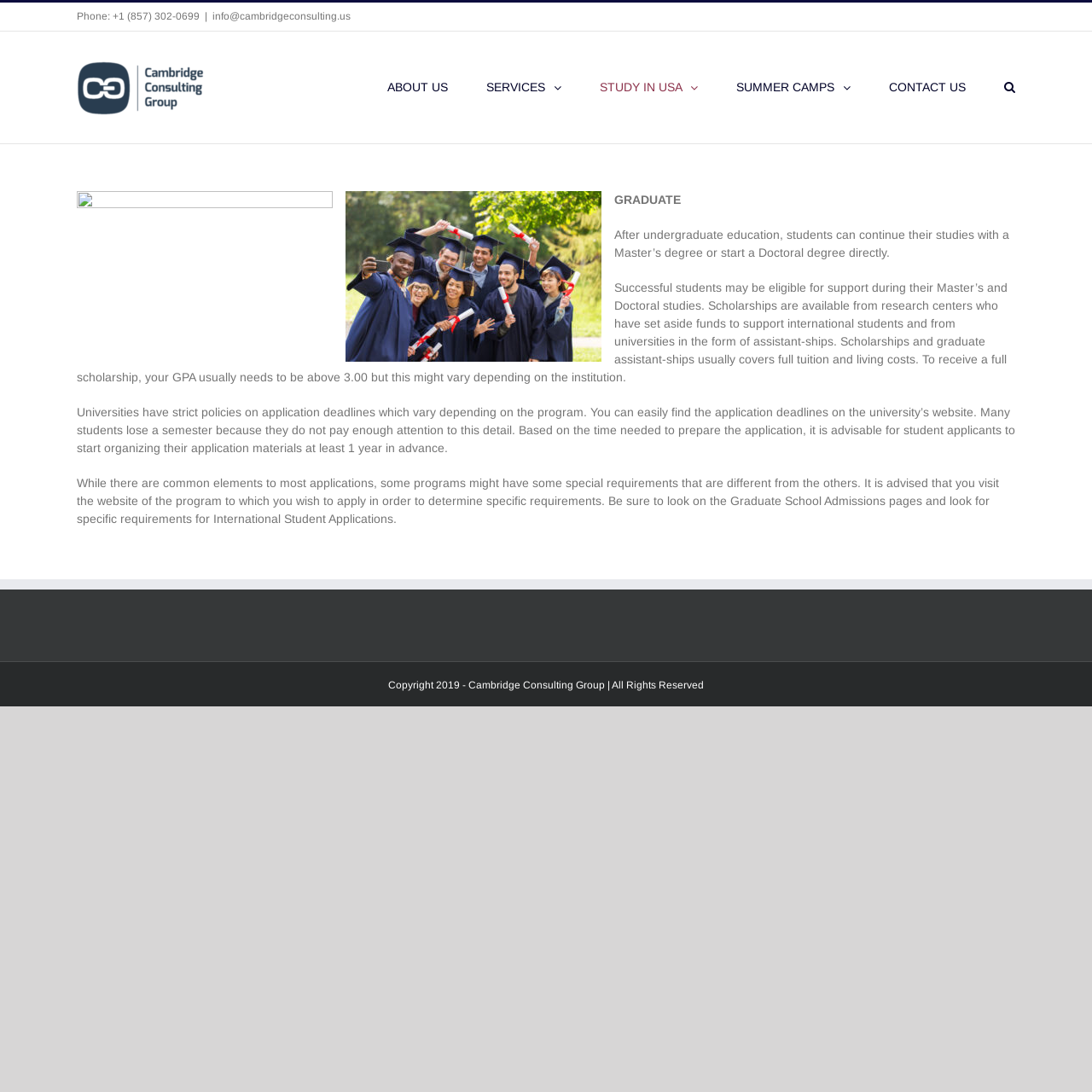Elaborate on the different components and information displayed on the webpage.

The webpage is about graduate studies, specifically providing information on how students can continue their education after undergraduate studies. At the top left corner, there is a logo of Cambridge Consulting Group, accompanied by a phone number and an email address. A navigation menu is located to the right of the logo, with options such as "ABOUT US", "SERVICES", "STUDY IN USA", "SUMMER CAMPS", and "CONTACT US". 

Below the navigation menu, there is a main section that takes up most of the page. It starts with a heading "GRADUATE" followed by a brief introduction to graduate studies. The introduction is followed by three paragraphs of text that provide more detailed information on graduate studies, including eligibility for support, application deadlines, and specific requirements for international student applications.

At the bottom of the page, there is a copyright notice that reads "Copyright 2019 - Cambridge Consulting Group | All Rights Reserved".